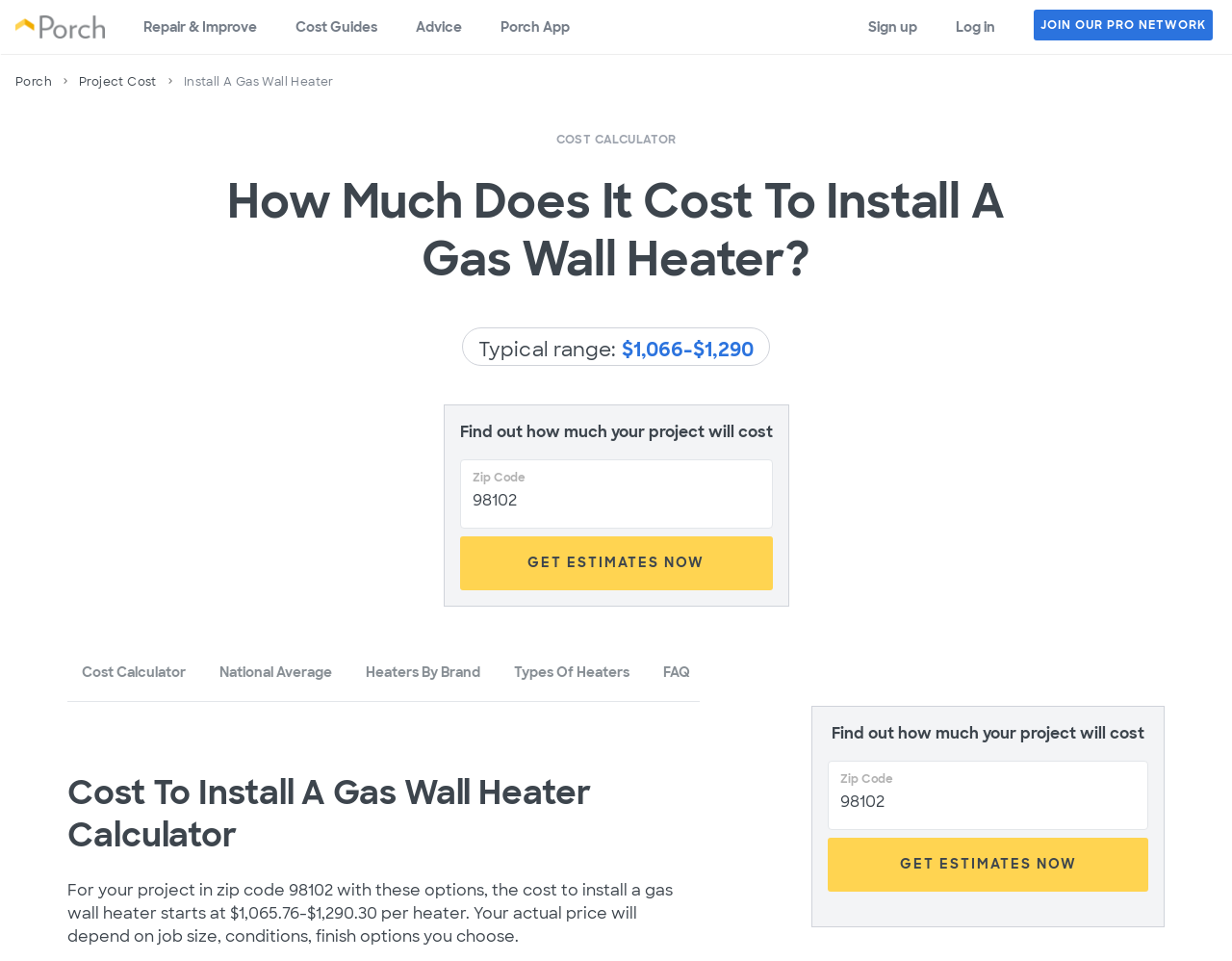Predict the bounding box of the UI element that fits this description: "JOIN OUR PRO NETWORK".

[0.839, 0.01, 0.984, 0.042]